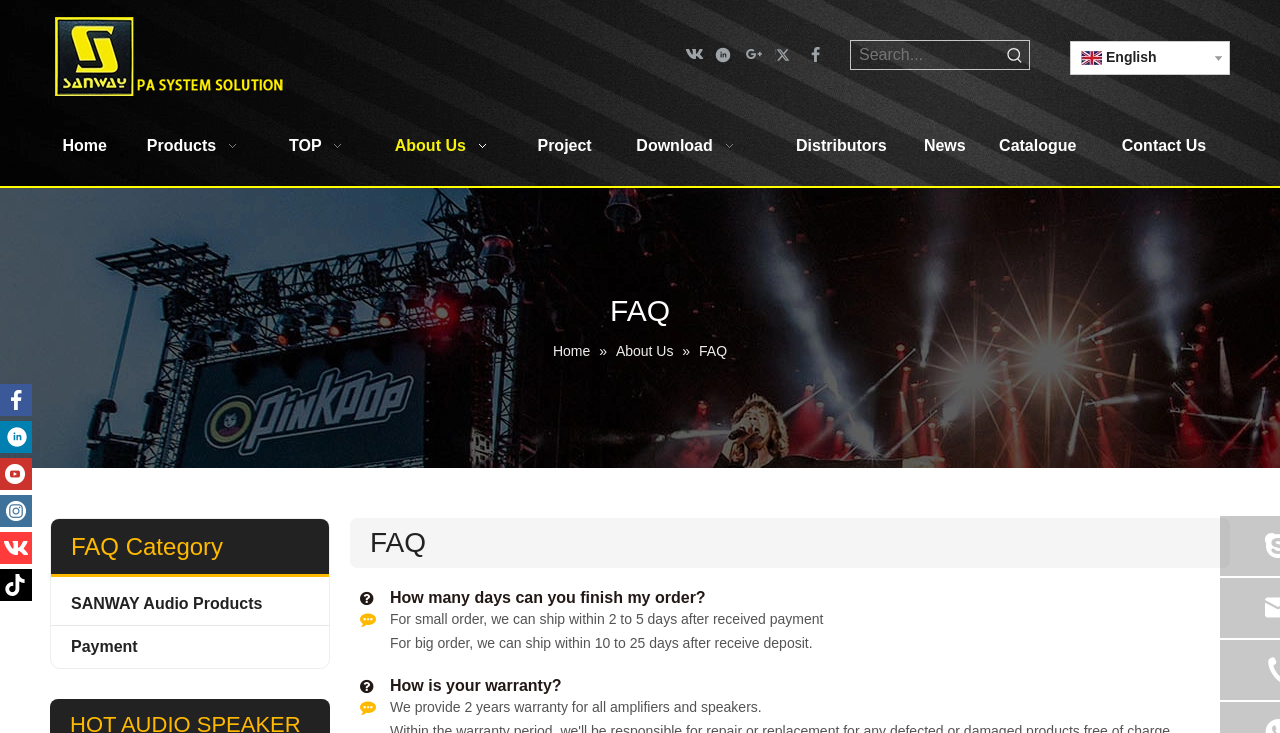Pinpoint the bounding box coordinates of the area that must be clicked to complete this instruction: "Go to Home page".

[0.039, 0.145, 0.093, 0.254]